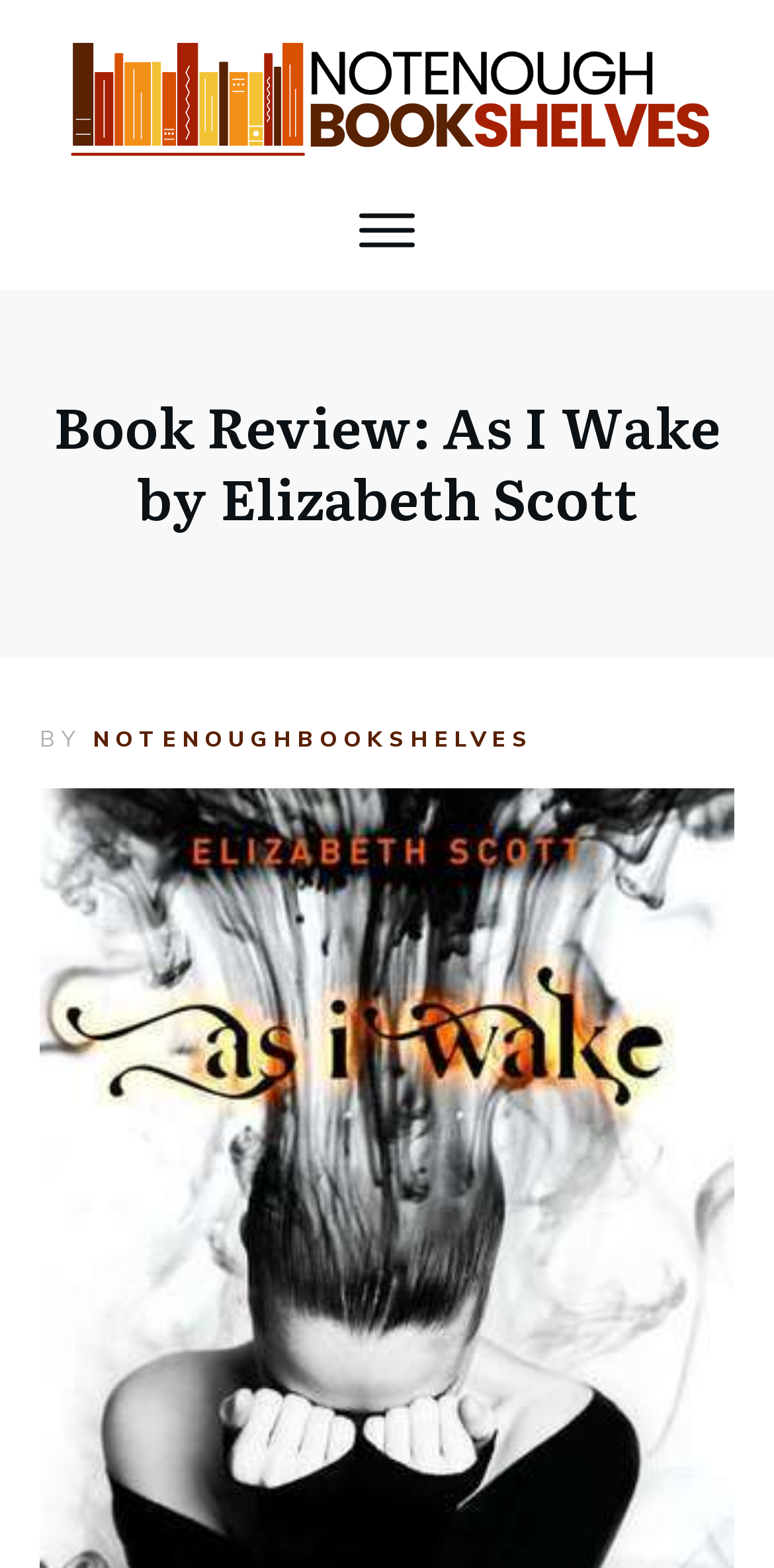Who is the author of the book being reviewed?
Using the picture, provide a one-word or short phrase answer.

Elizabeth Scott